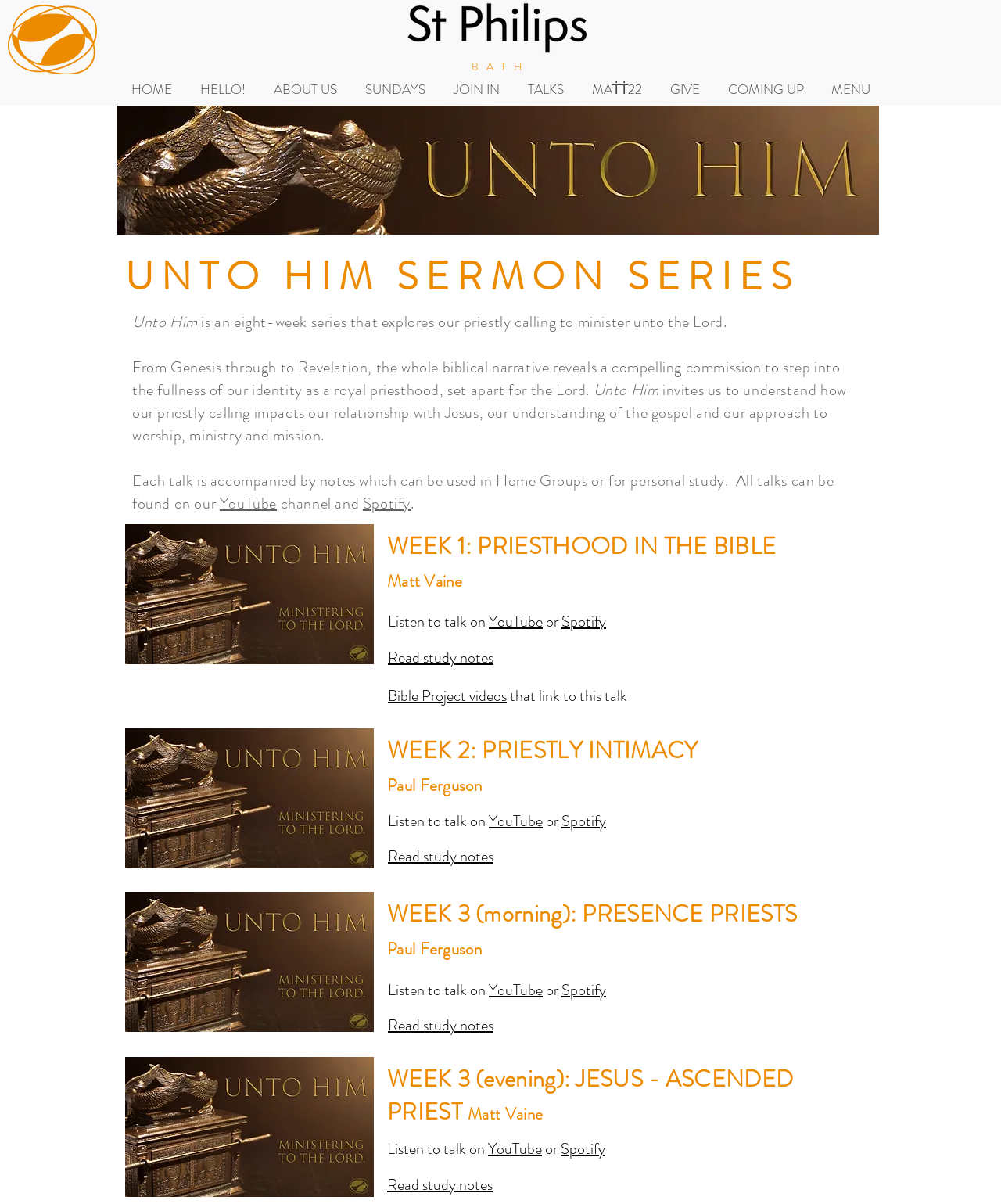Where can I find the talks of the Unto Him series?
Use the image to give a comprehensive and detailed response to the question.

I found links to 'YouTube' and 'Spotify' under each week's talk, indicating that the talks of the Unto Him series can be found on these two platforms.